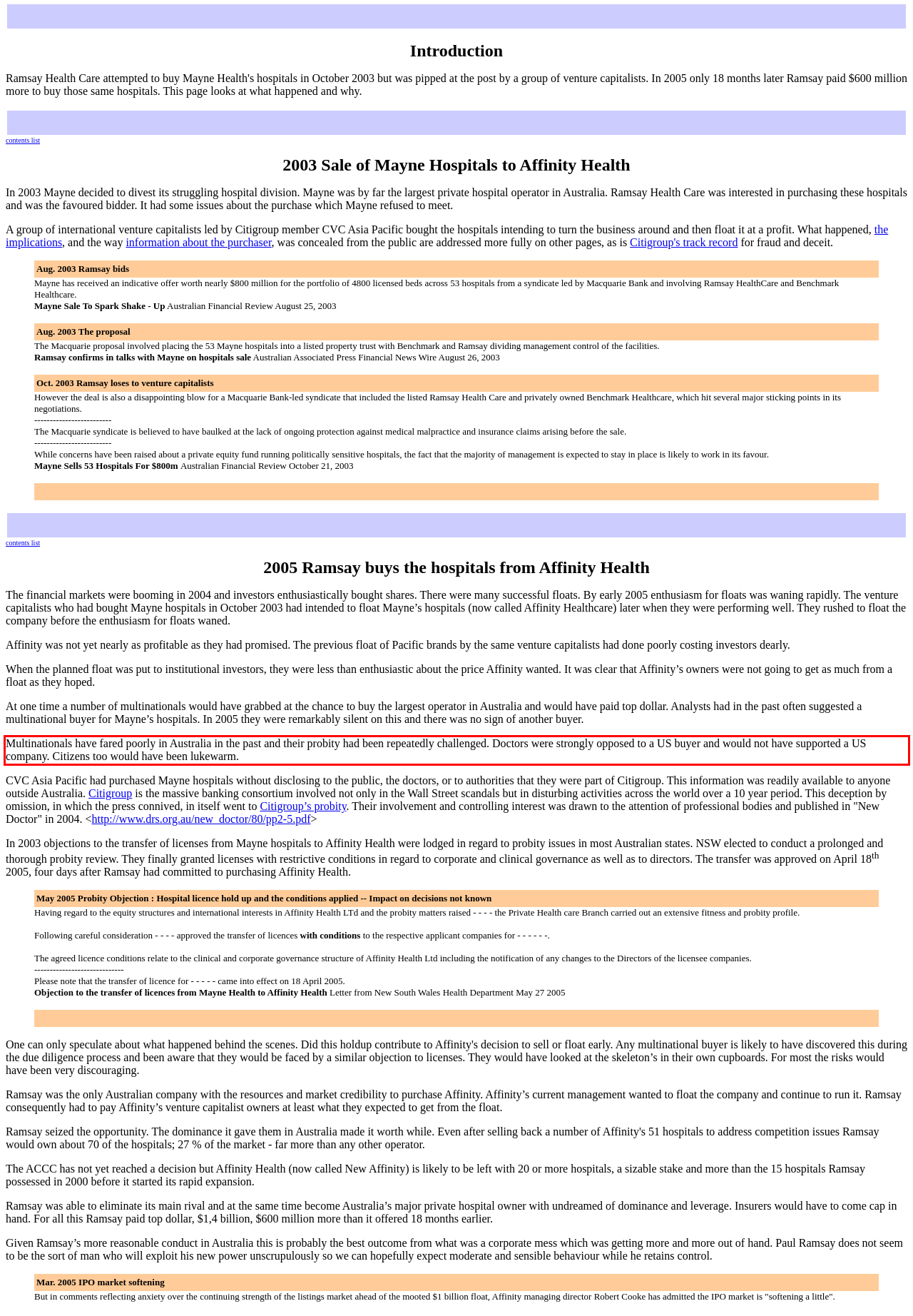Please perform OCR on the text within the red rectangle in the webpage screenshot and return the text content.

Multinationals have fared poorly in Australia in the past and their probity had been repeatedly challenged. Doctors were strongly opposed to a US buyer and would not have supported a US company. Citizens too would have been lukewarm.